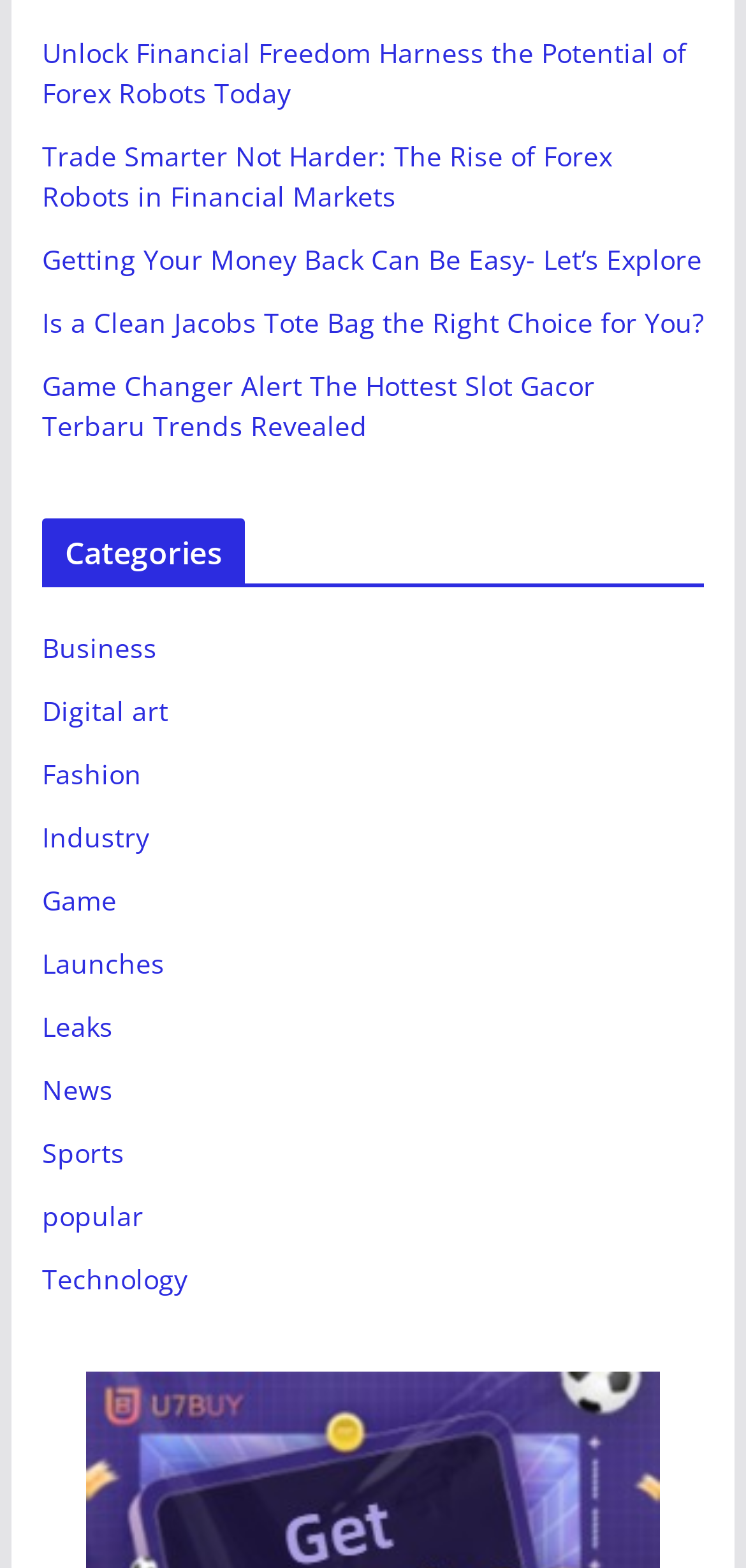Locate the bounding box for the described UI element: "Digital art". Ensure the coordinates are four float numbers between 0 and 1, formatted as [left, top, right, bottom].

[0.056, 0.442, 0.225, 0.465]